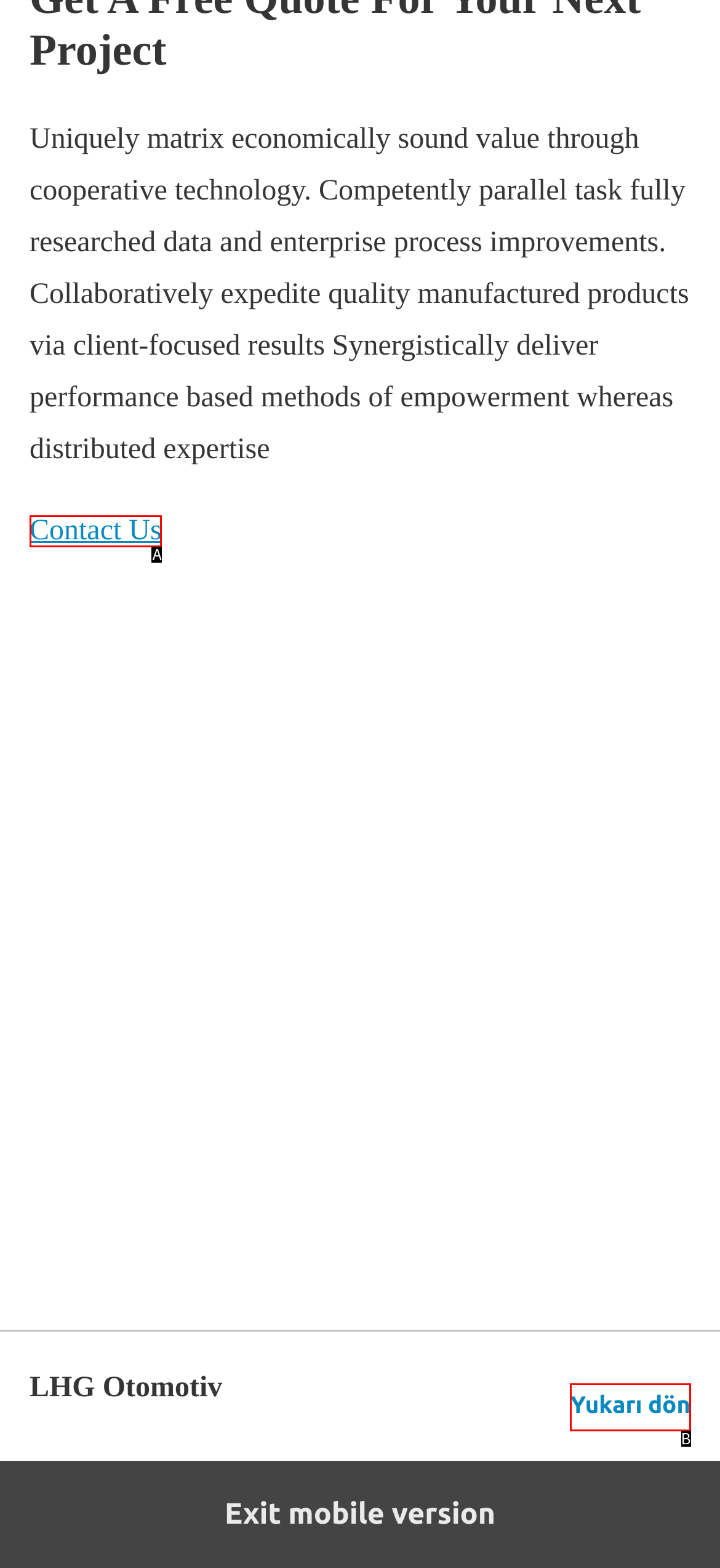Based on the element description: Yukarı dön, choose the HTML element that matches best. Provide the letter of your selected option.

B